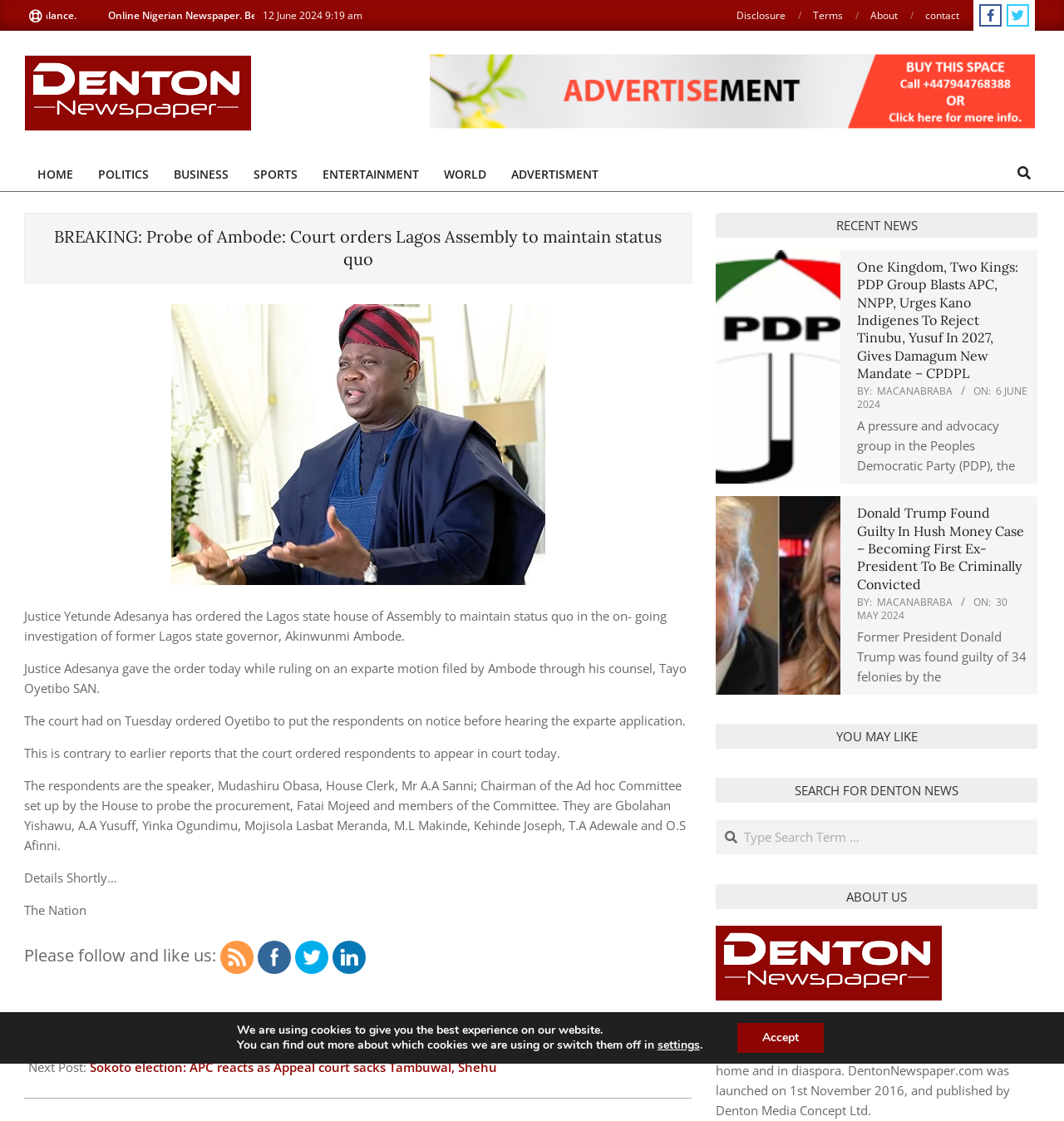What is the position of the search bar on the webpage?
Provide a concise answer using a single word or phrase based on the image.

Top right corner